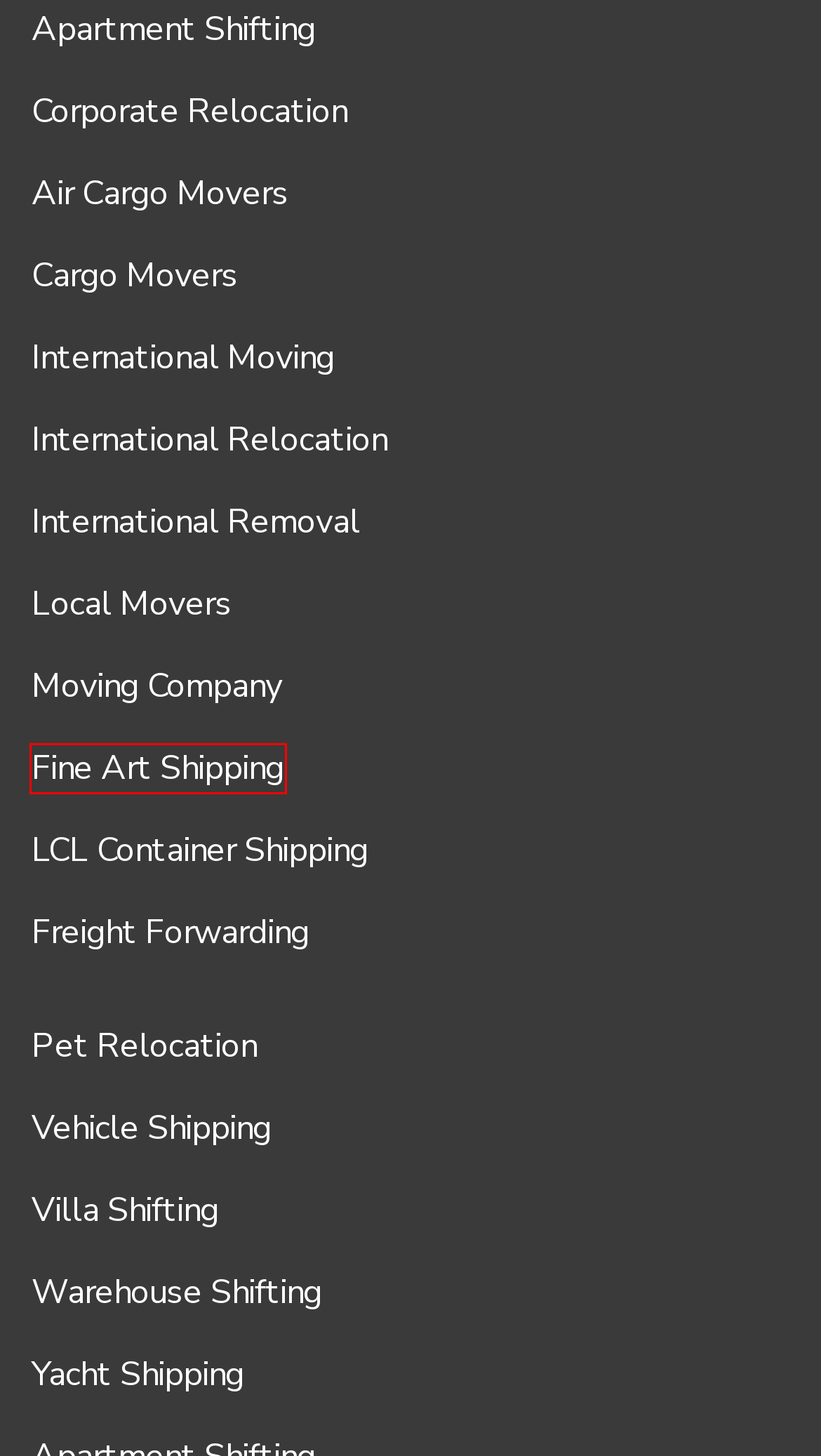You have a screenshot showing a webpage with a red bounding box around a UI element. Choose the webpage description that best matches the new page after clicking the highlighted element. Here are the options:
A. Warehouse Shifting Company in Bahrain | Efficient Relocation
B. Yacht Shipping & Relocation Company in Bahrain | International
C. International Air Cargo Movers in Bahrain | Swift Freight Solutions
D. Freight Forwarding Companies in Bahrain | Shipping Solutions
E. International Fine Art Transport in Manama | Expert Relocation
F. Pet Relocation Company in Bahrain | International Shipping Service
G. Moving Company in Bahrain | Trusted Local & International Movers
H. International Cargo Movers in Bahrain | Freight Services

E